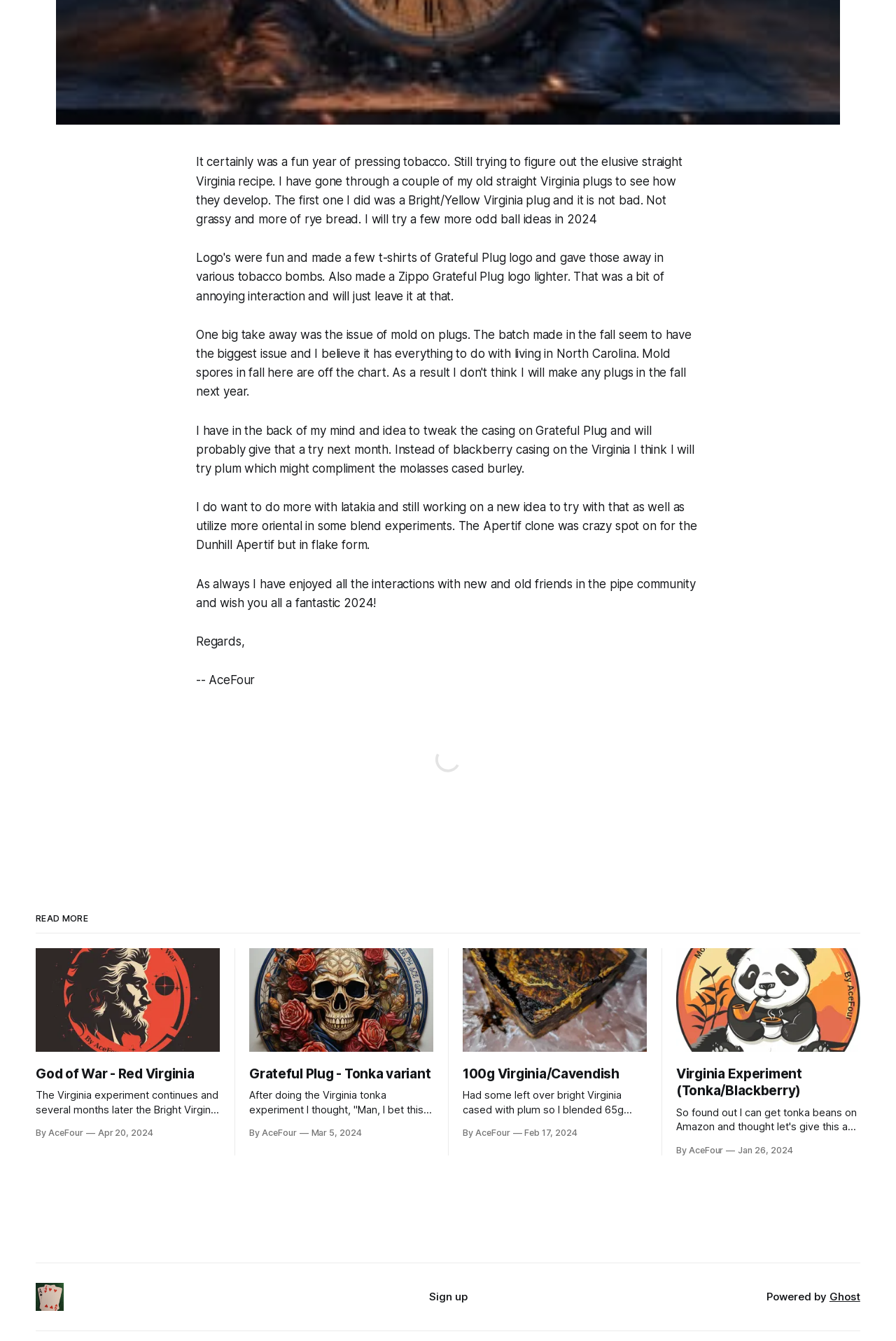What is the topic of the webpage?
Please answer the question as detailed as possible based on the image.

The webpage appears to be a blog about pipe tobacco, with articles discussing different blends and experiments with tobacco, such as the Virginia experiment and Grateful Plug.